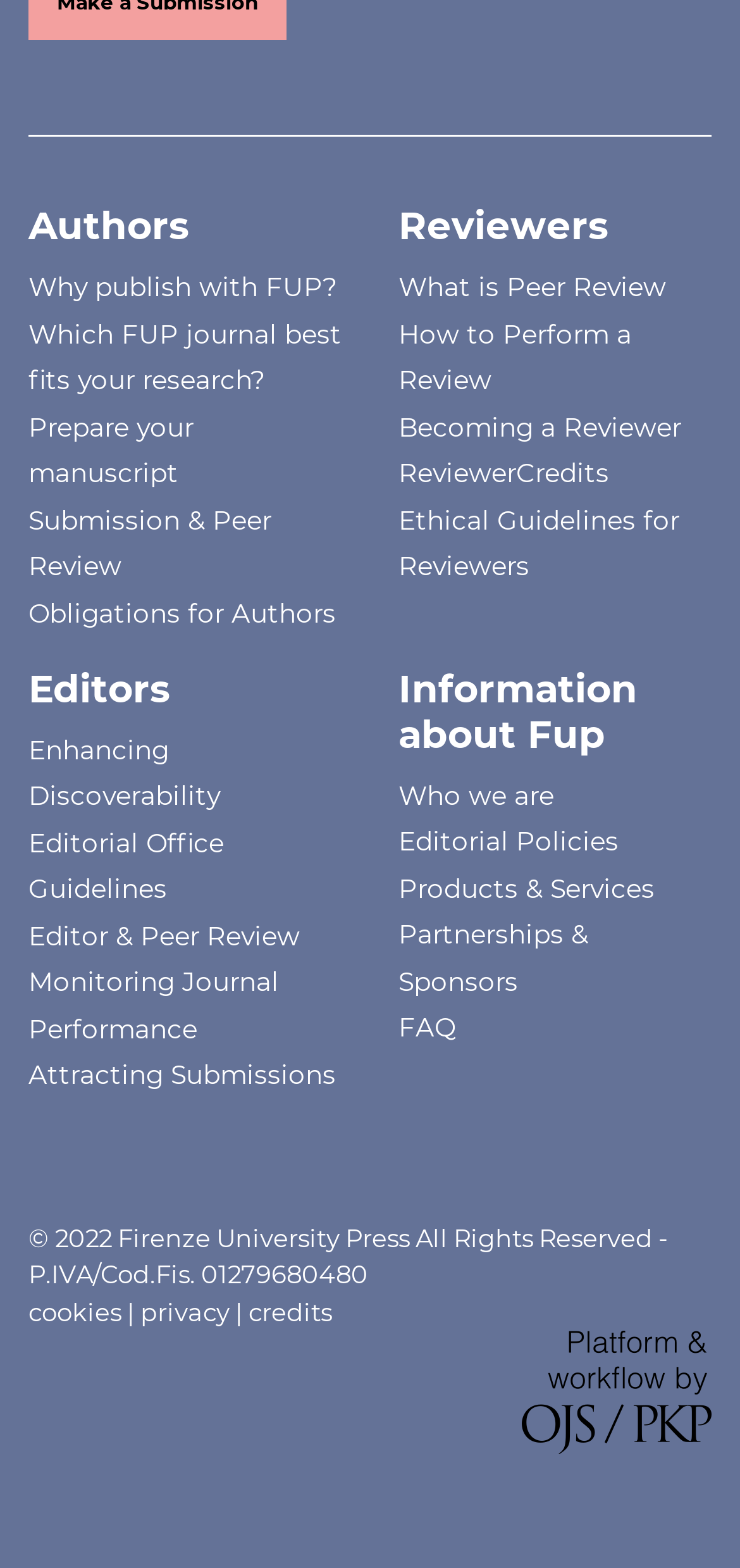Determine the bounding box coordinates of the clickable element to complete this instruction: "Explore Recreation". Provide the coordinates in the format of four float numbers between 0 and 1, [left, top, right, bottom].

None